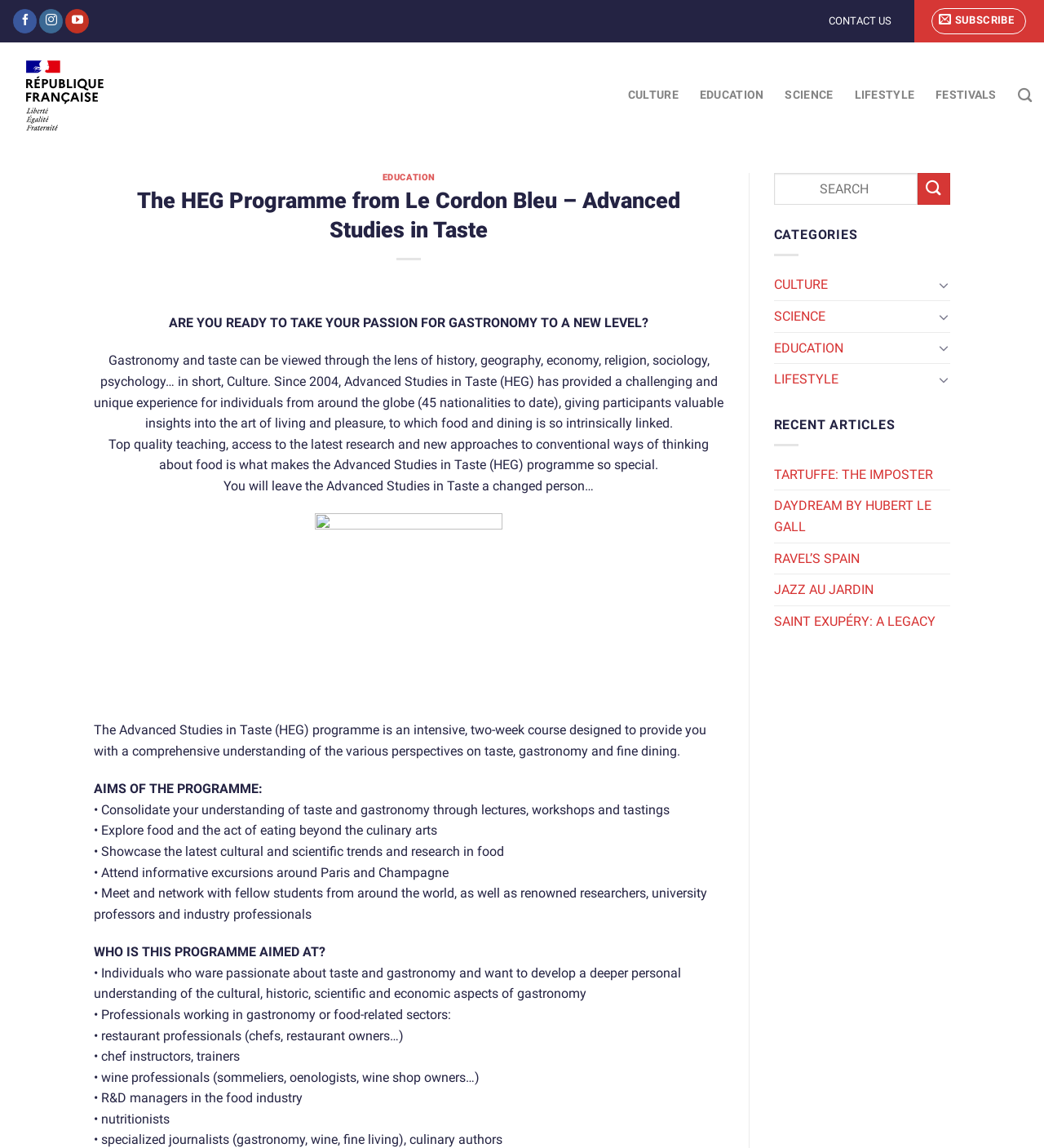Based on the element description "RAVEL’S SPAIN", predict the bounding box coordinates of the UI element.

[0.741, 0.473, 0.823, 0.5]